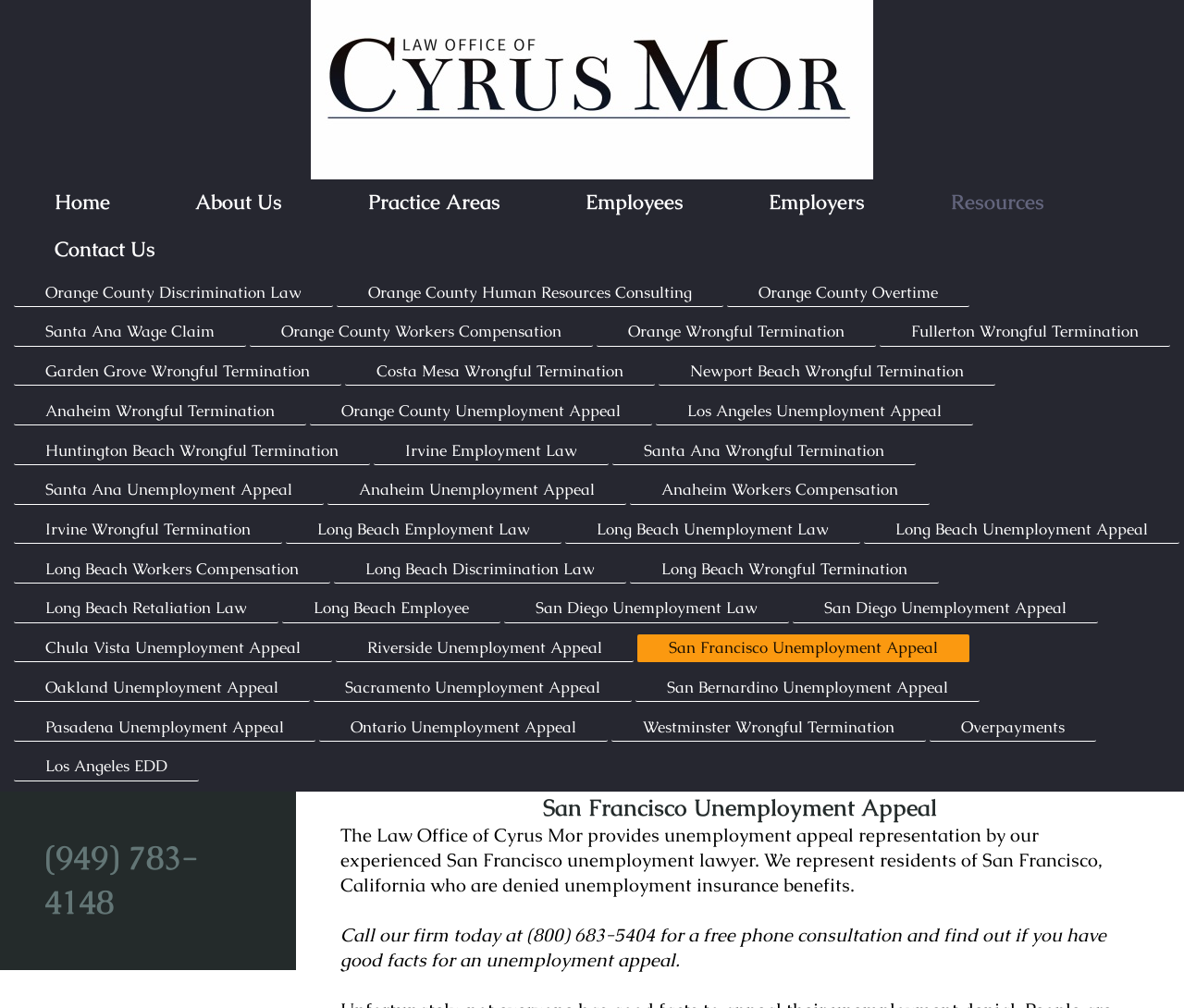Convey a detailed summary of the webpage, mentioning all key elements.

The webpage is about the Law Office of Cyrus Mor, specifically focusing on San Francisco unemployment appeal representation. At the top, there are multiple links to different sections of the website, including "Home", "About Us", "Practice Areas", and more. These links are arranged horizontally across the top of the page.

Below the links, there is a prominent heading that reads "San Francisco Unemployment Appeal". This is followed by a paragraph of text that describes the law office's services, stating that they provide unemployment appeal representation by an experienced San Francisco unemployment lawyer. The text also mentions that they represent residents of San Francisco, California who are denied unemployment insurance benefits.

Next to the paragraph, there is a smaller heading with a phone number, "(949) 783-4148". Below this, there is another paragraph of text that encourages visitors to call the firm for a free phone consultation to discuss their unemployment appeal.

The rest of the page is filled with numerous links to various locations and services, including Orange County, Los Angeles, and other cities in California. These links are arranged in a vertical list, with each link taking up a small rectangular space on the page. The links are densely packed, with little whitespace between them.